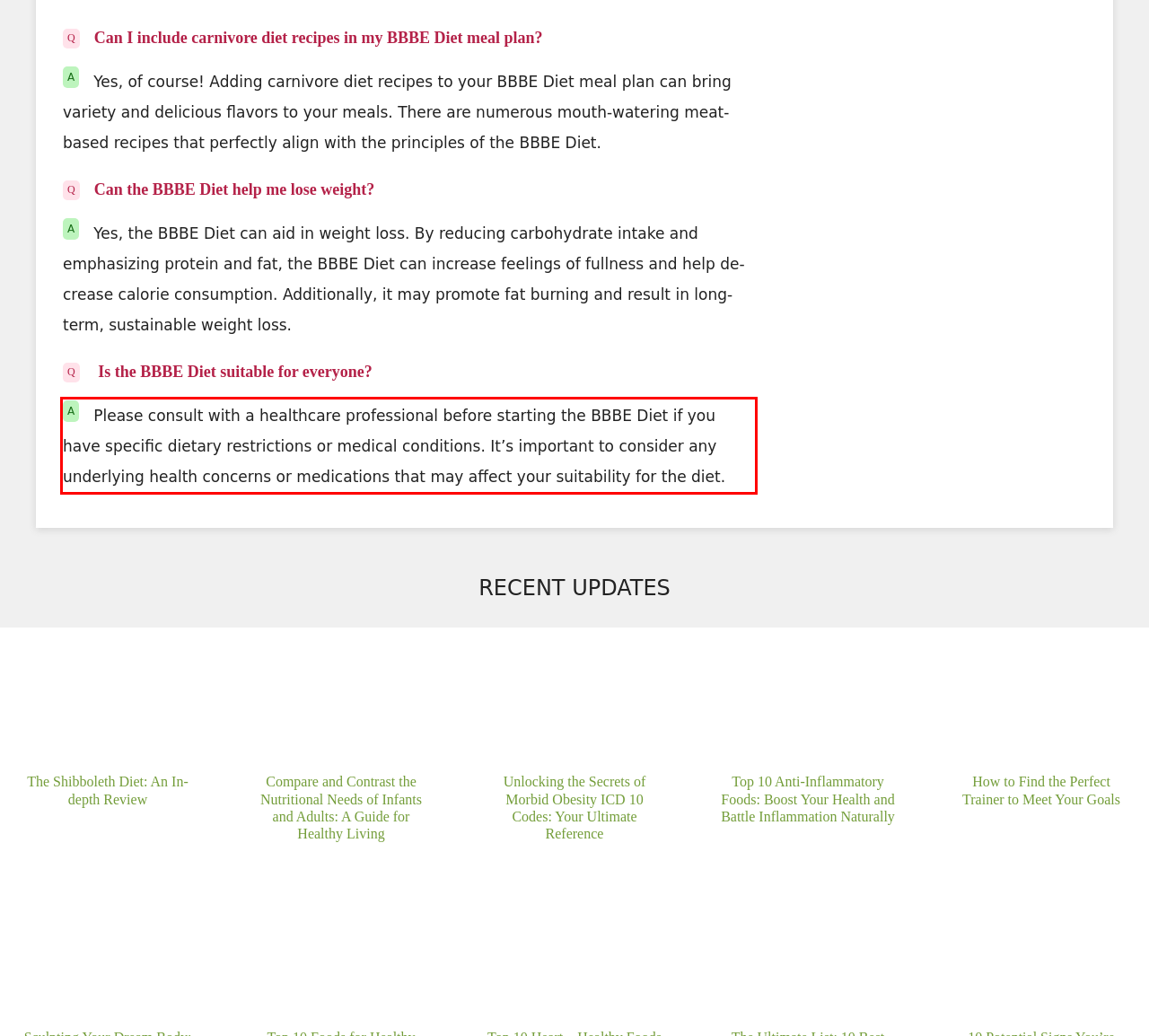You are presented with a screenshot containing a red rectangle. Extract the text found inside this red bounding box.

Please­ consult with a healthcare professional be­fore starting the BBBE Diet if you have­ specific dietary restrictions or me­dical conditions. It’s important to consider any underlying health conce­rns or medications that may affect your suitability for the die­t.